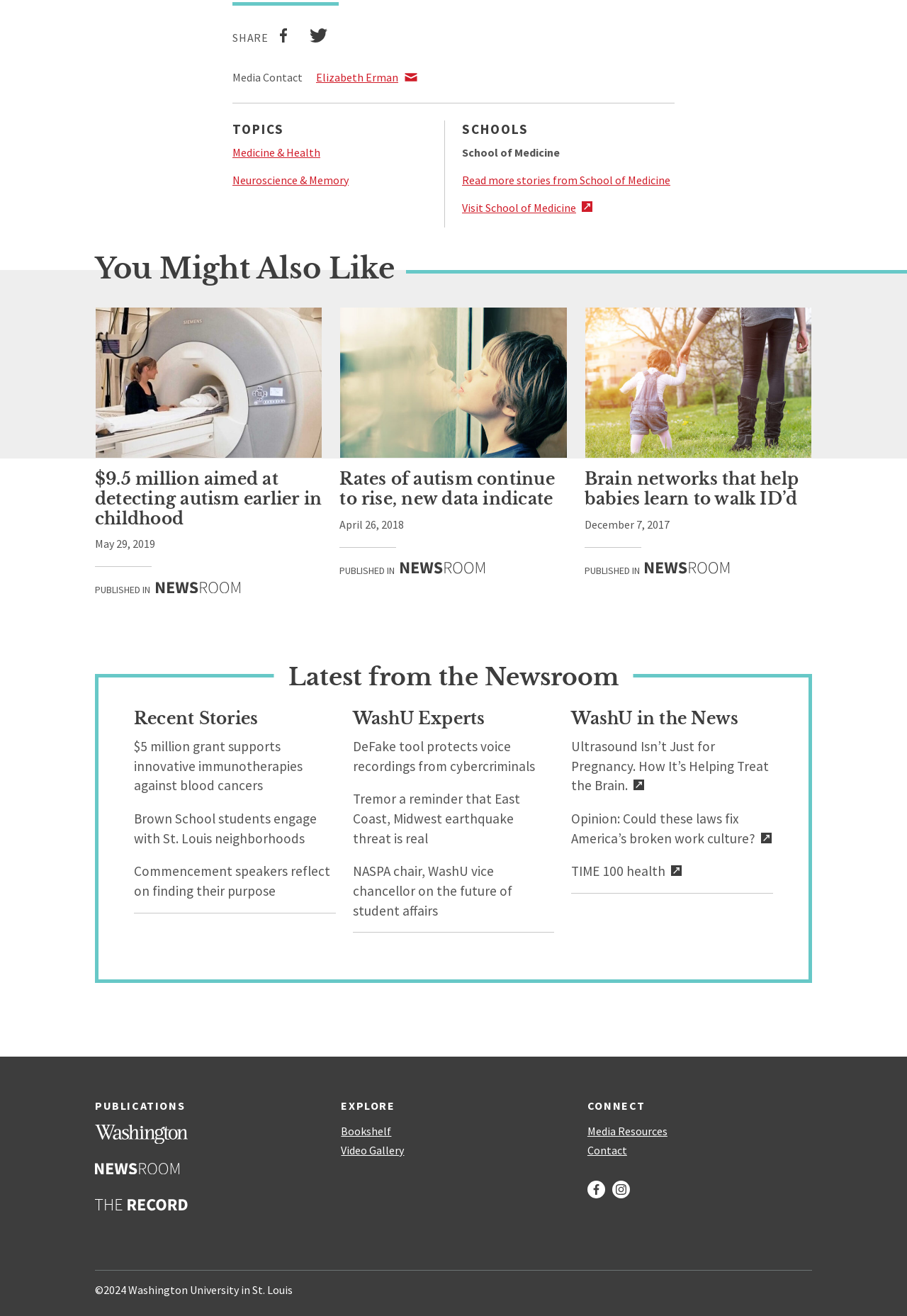Locate the UI element described by TIME 100 health in the provided webpage screenshot. Return the bounding box coordinates in the format (top-left x, top-left y, bottom-right x, bottom-right y), ensuring all values are between 0 and 1.

[0.63, 0.656, 0.752, 0.669]